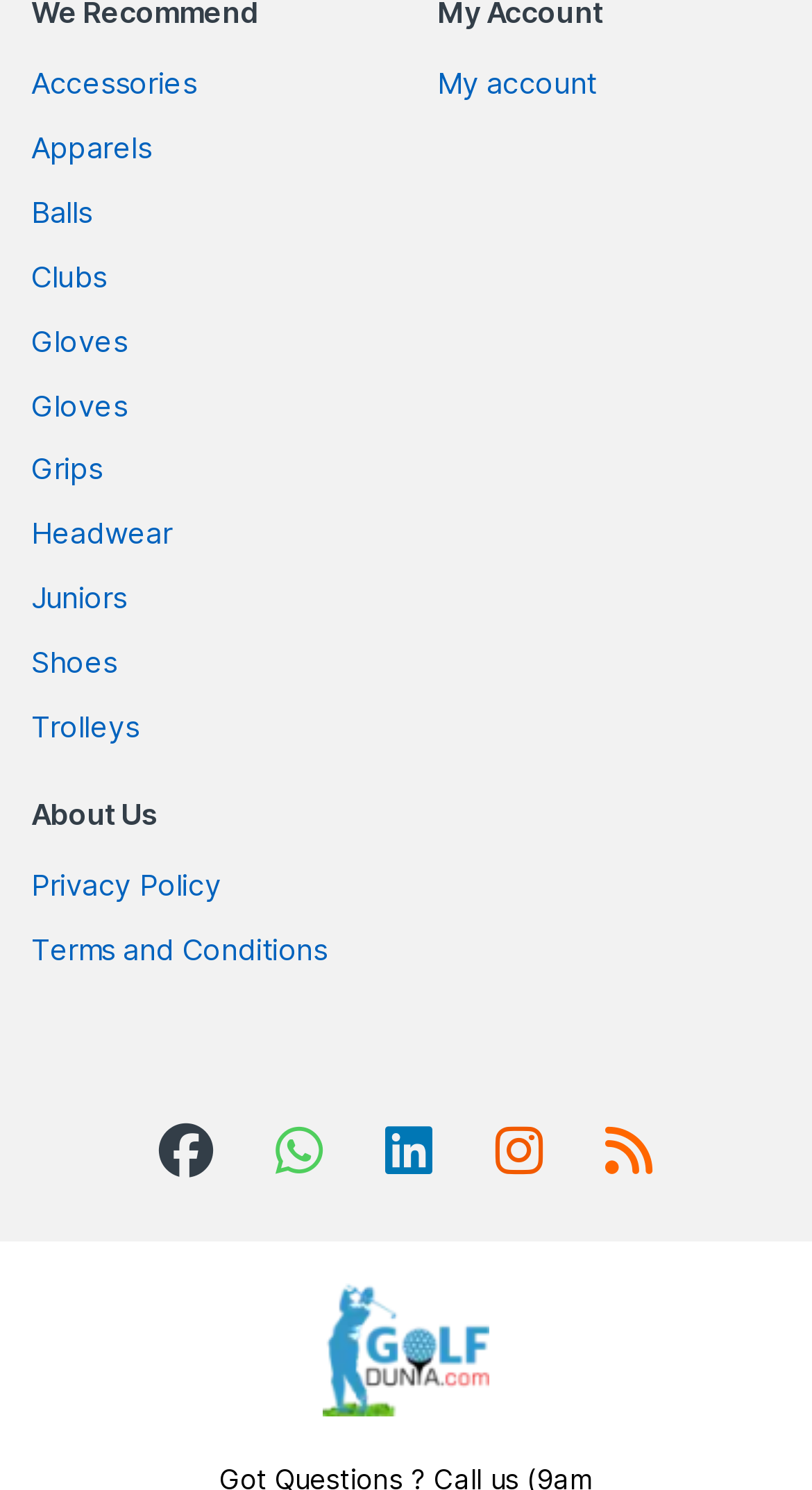Specify the bounding box coordinates of the area that needs to be clicked to achieve the following instruction: "Search using magnifying glass".

[0.157, 0.755, 0.3, 0.791]